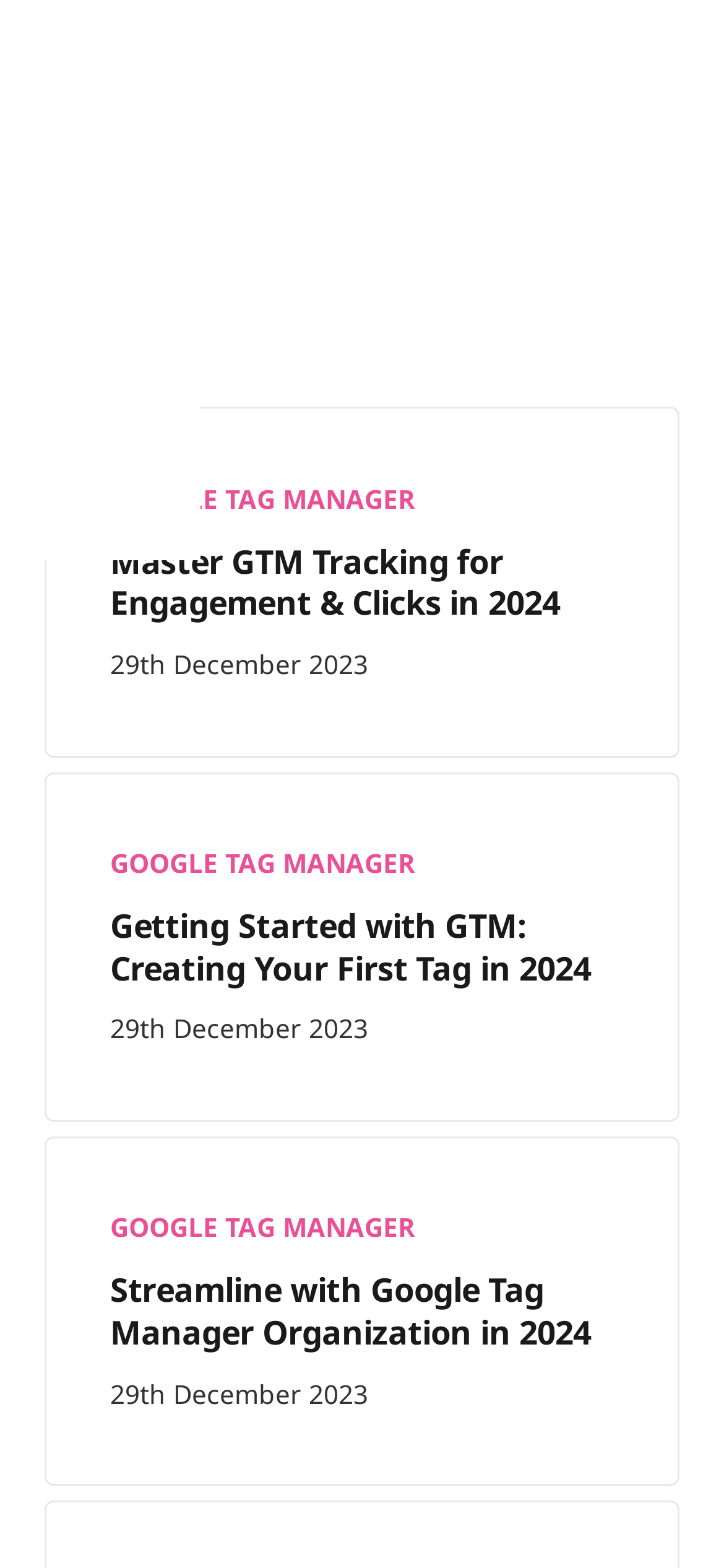Determine the bounding box coordinates of the region to click in order to accomplish the following instruction: "Share this". Provide the coordinates as four float numbers between 0 and 1, specifically [left, top, right, bottom].

[0.242, 0.108, 0.365, 0.146]